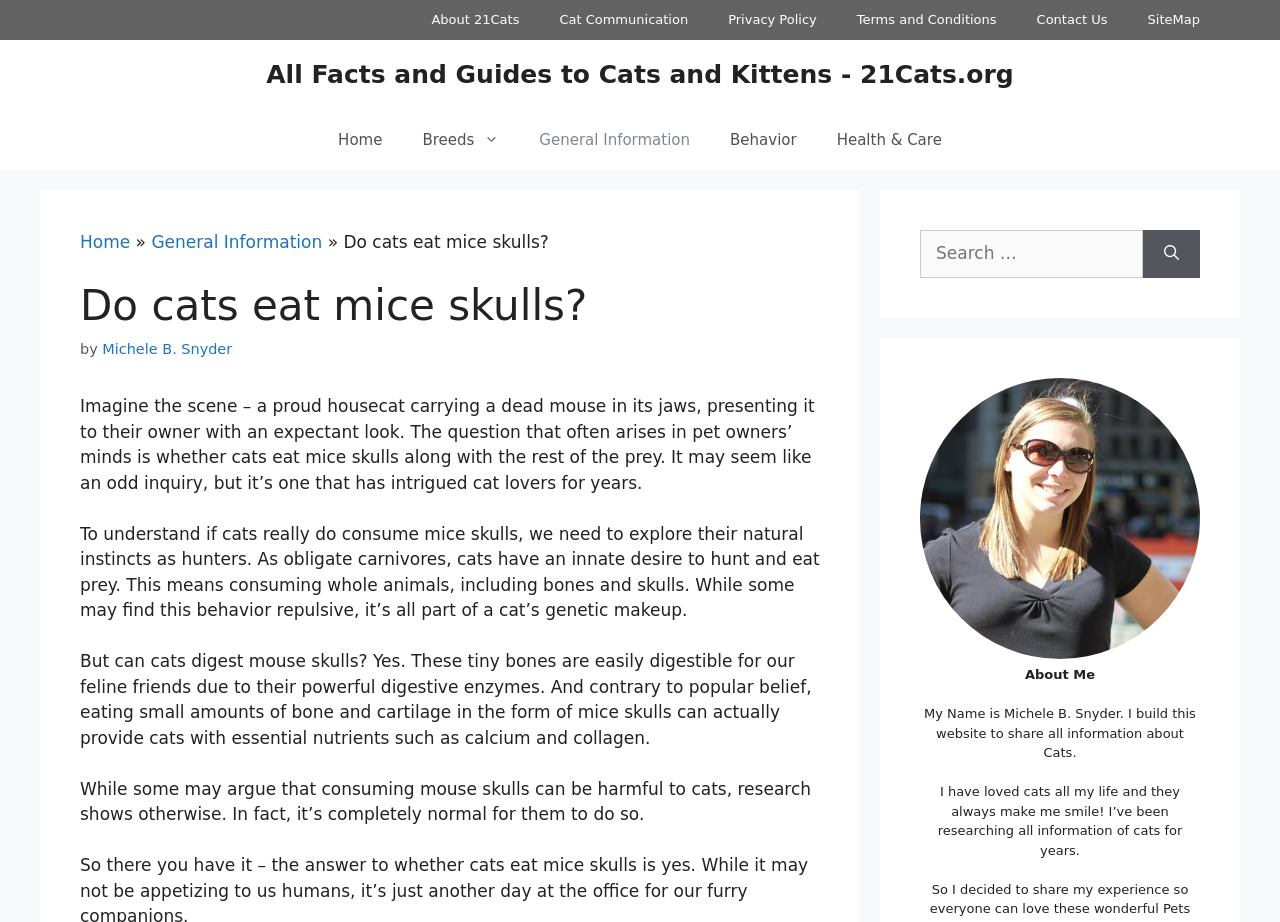Please locate the bounding box coordinates of the element that should be clicked to complete the given instruction: "Click the 'About 21Cats' link".

[0.321, 0.0, 0.421, 0.043]